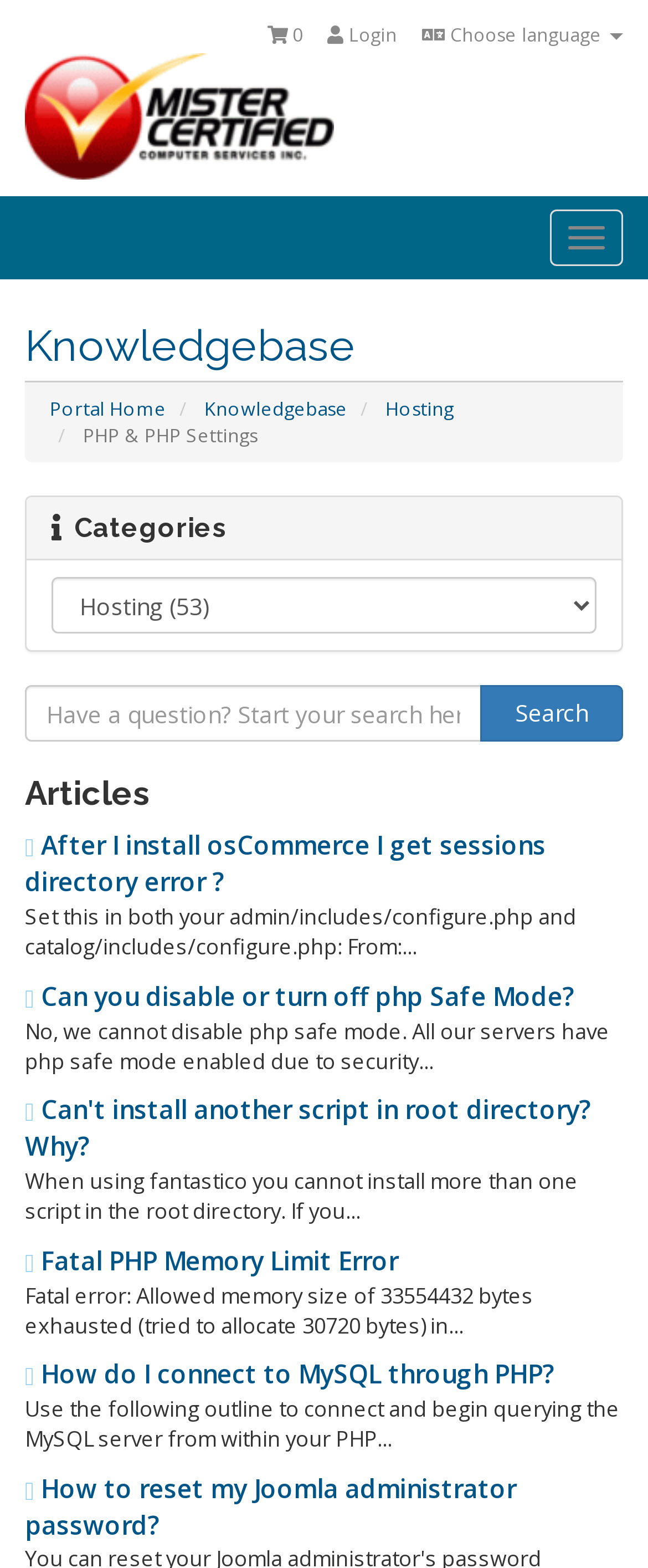Use a single word or phrase to answer the question:
What is the language selection icon?

uf1ab